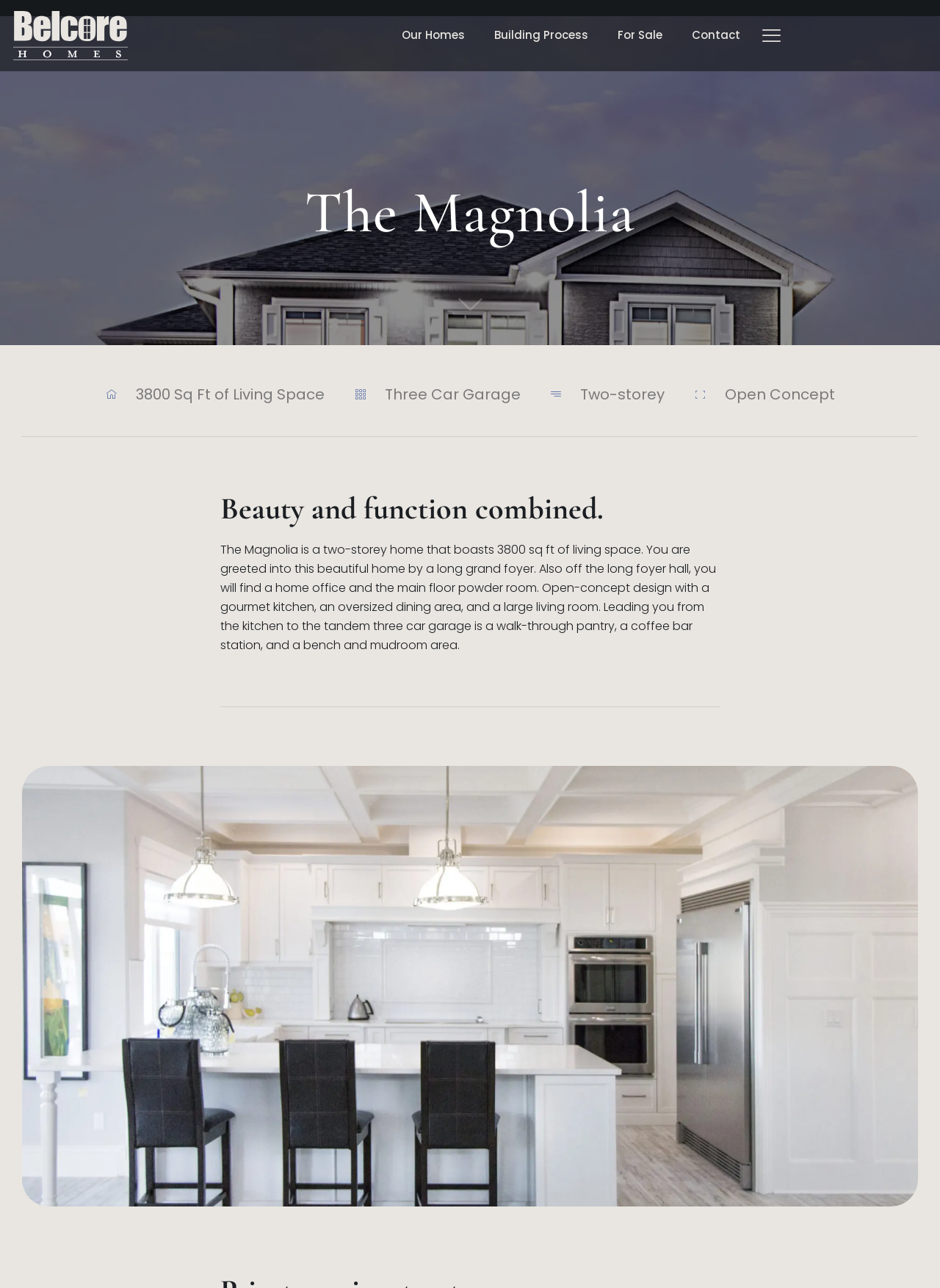Extract the bounding box coordinates for the UI element described as: "Our Homes".

[0.412, 0.017, 0.51, 0.039]